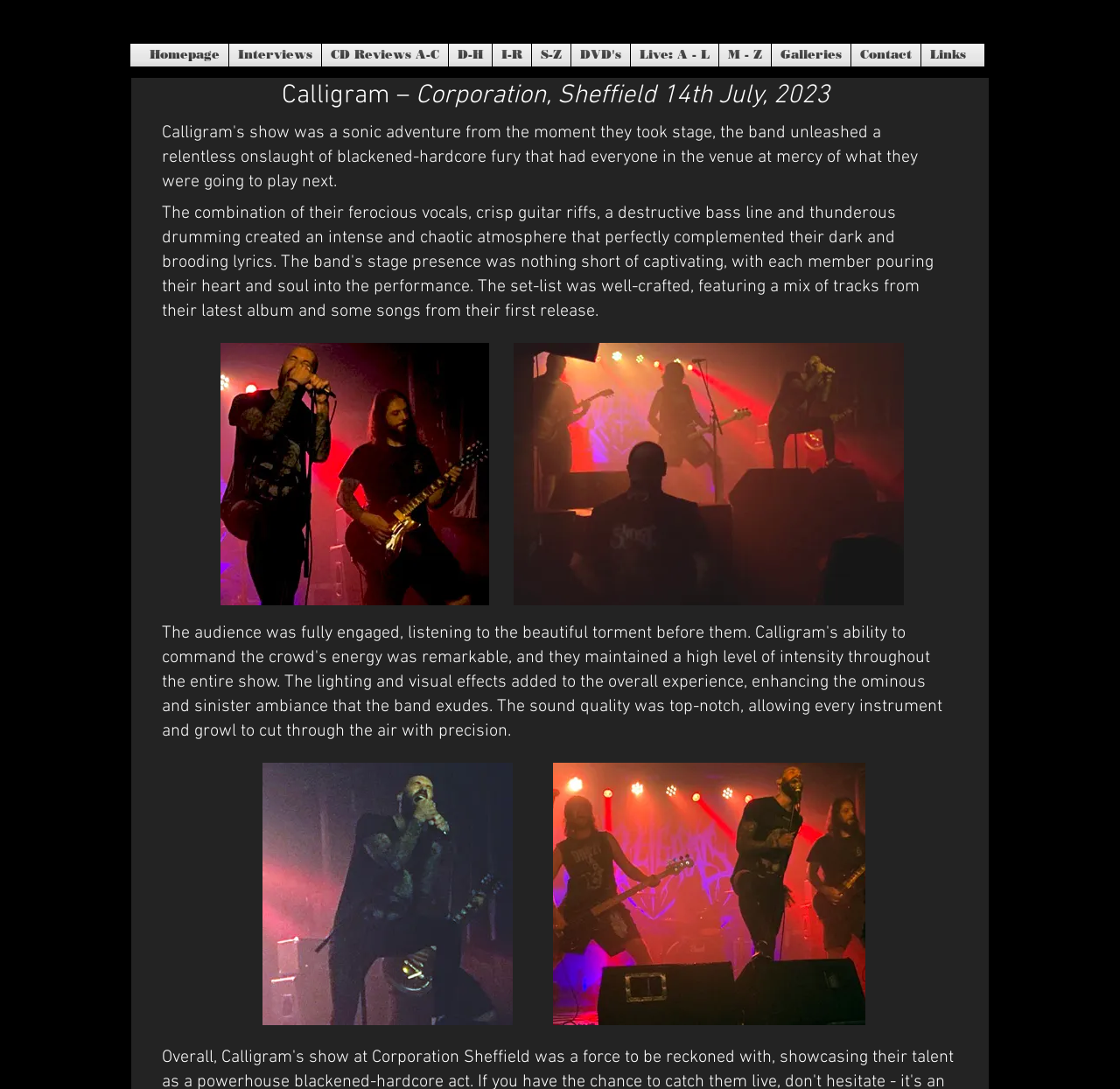What type of content is available on this website?
Refer to the image and provide a concise answer in one word or phrase.

Reviews, Interviews, Galleries